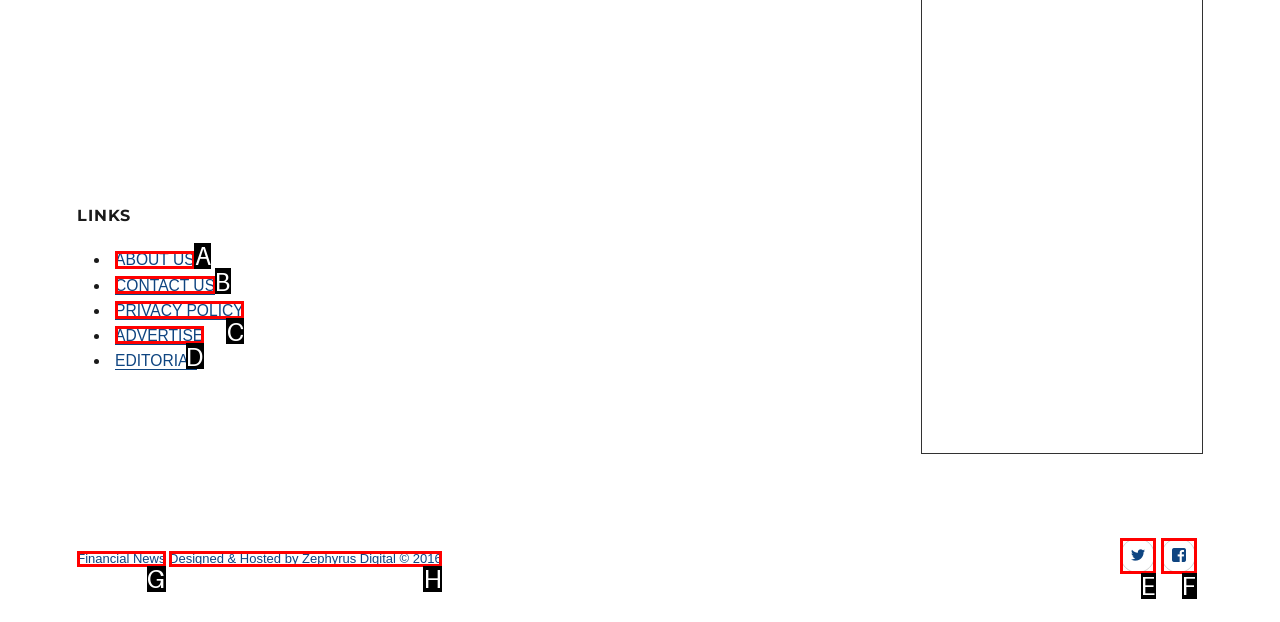To achieve the task: click on ABOUT US, which HTML element do you need to click?
Respond with the letter of the correct option from the given choices.

A